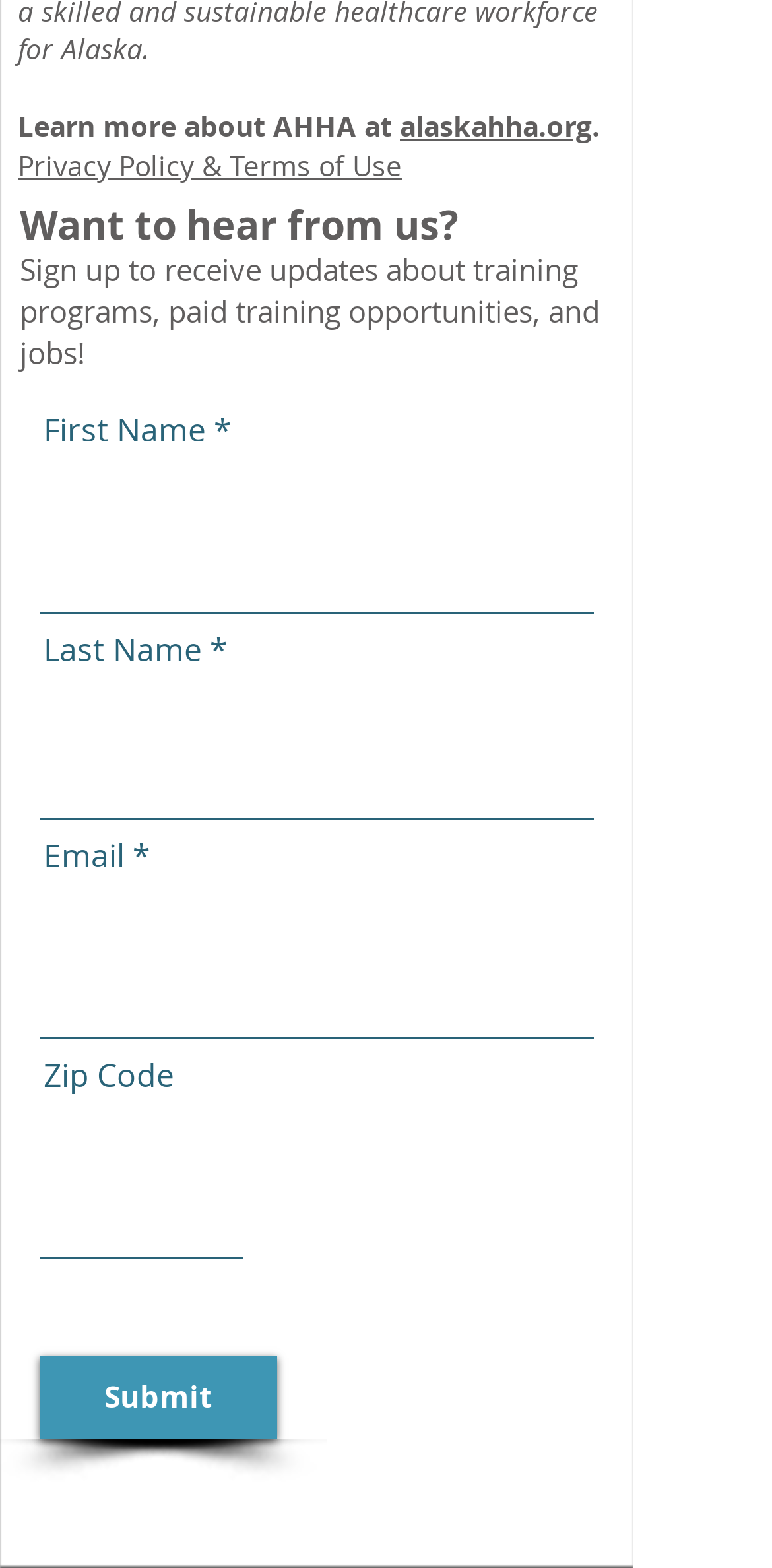Locate the bounding box coordinates of the UI element described by: "name="zip-code"". Provide the coordinates as four float numbers between 0 and 1, formatted as [left, top, right, bottom].

[0.051, 0.698, 0.315, 0.803]